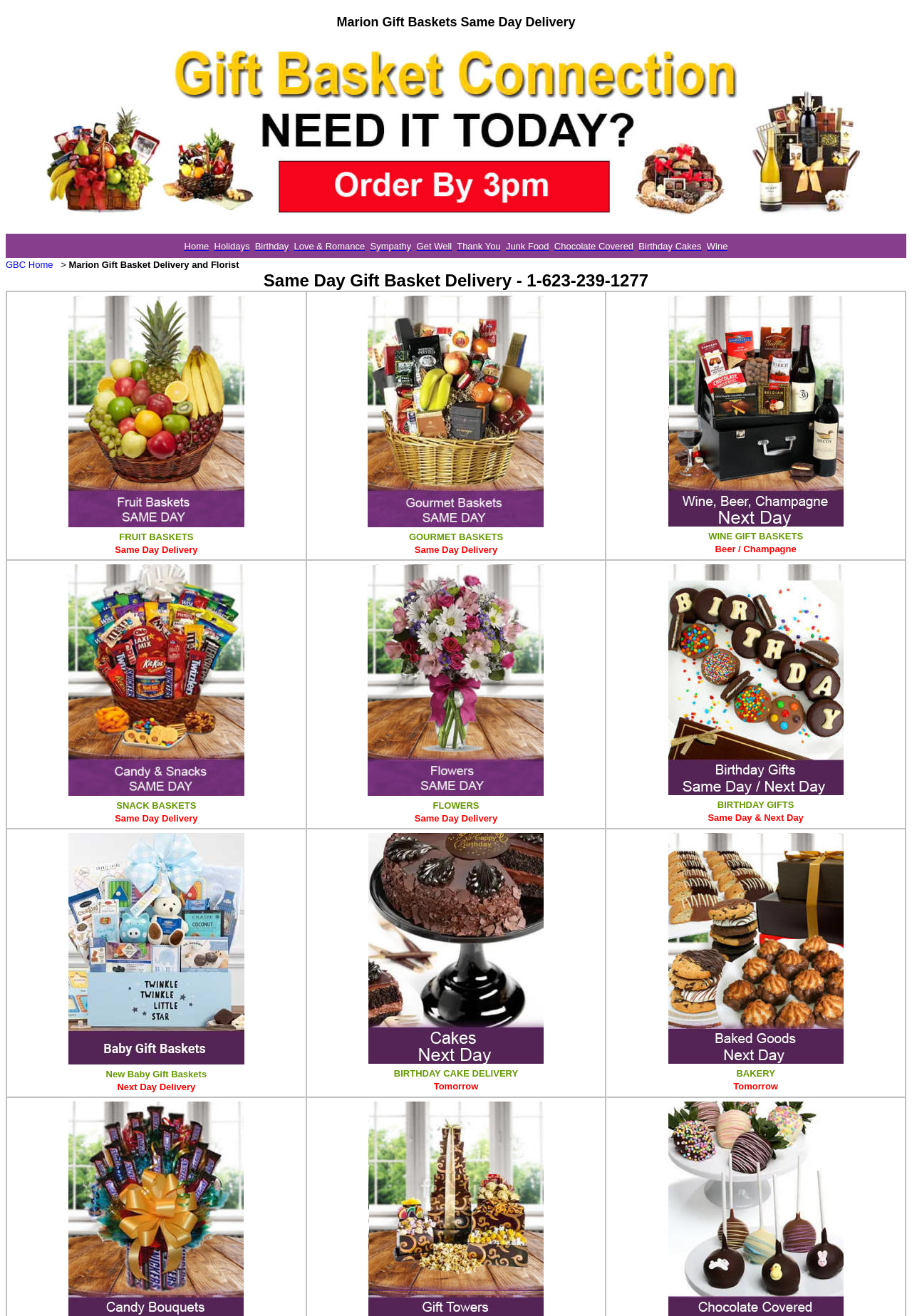What is the main service offered by Marion Gift Baskets?
Refer to the screenshot and answer in one word or phrase.

Gift delivery